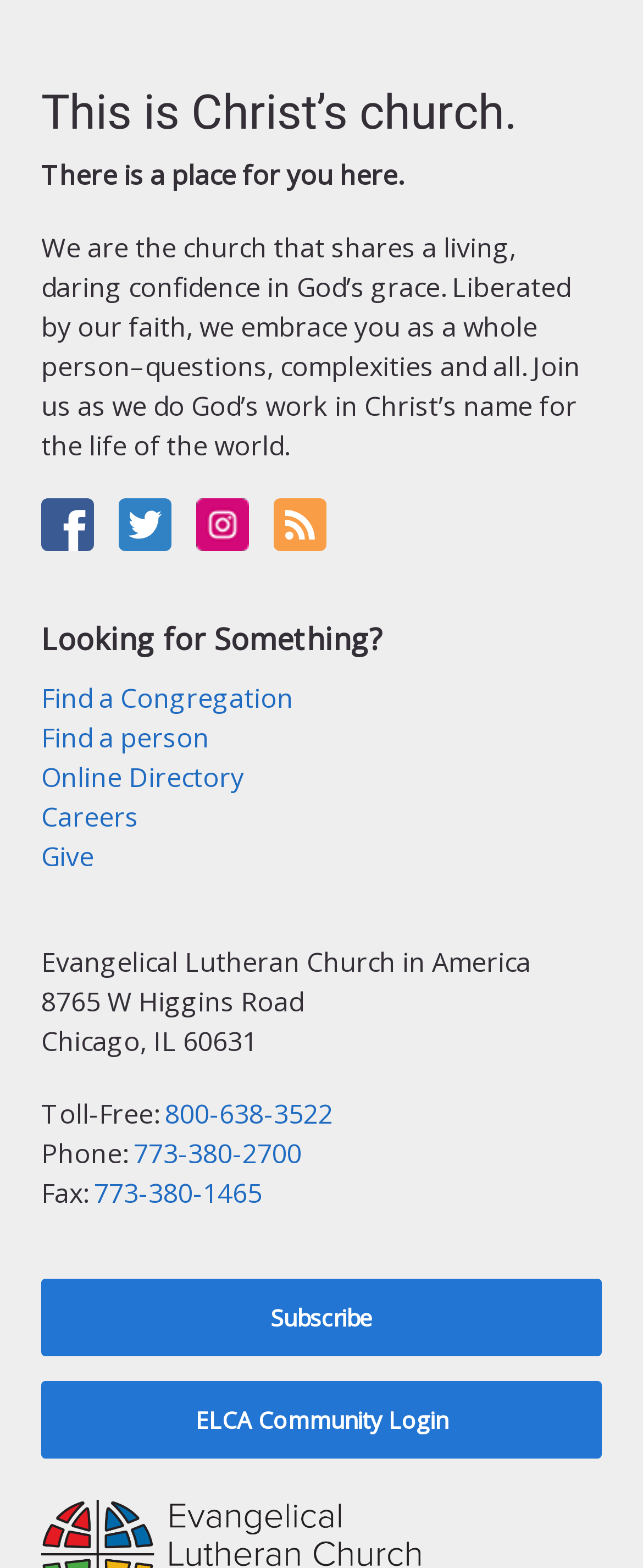Given the description "Online Directory", provide the bounding box coordinates of the corresponding UI element.

[0.064, 0.484, 0.379, 0.507]